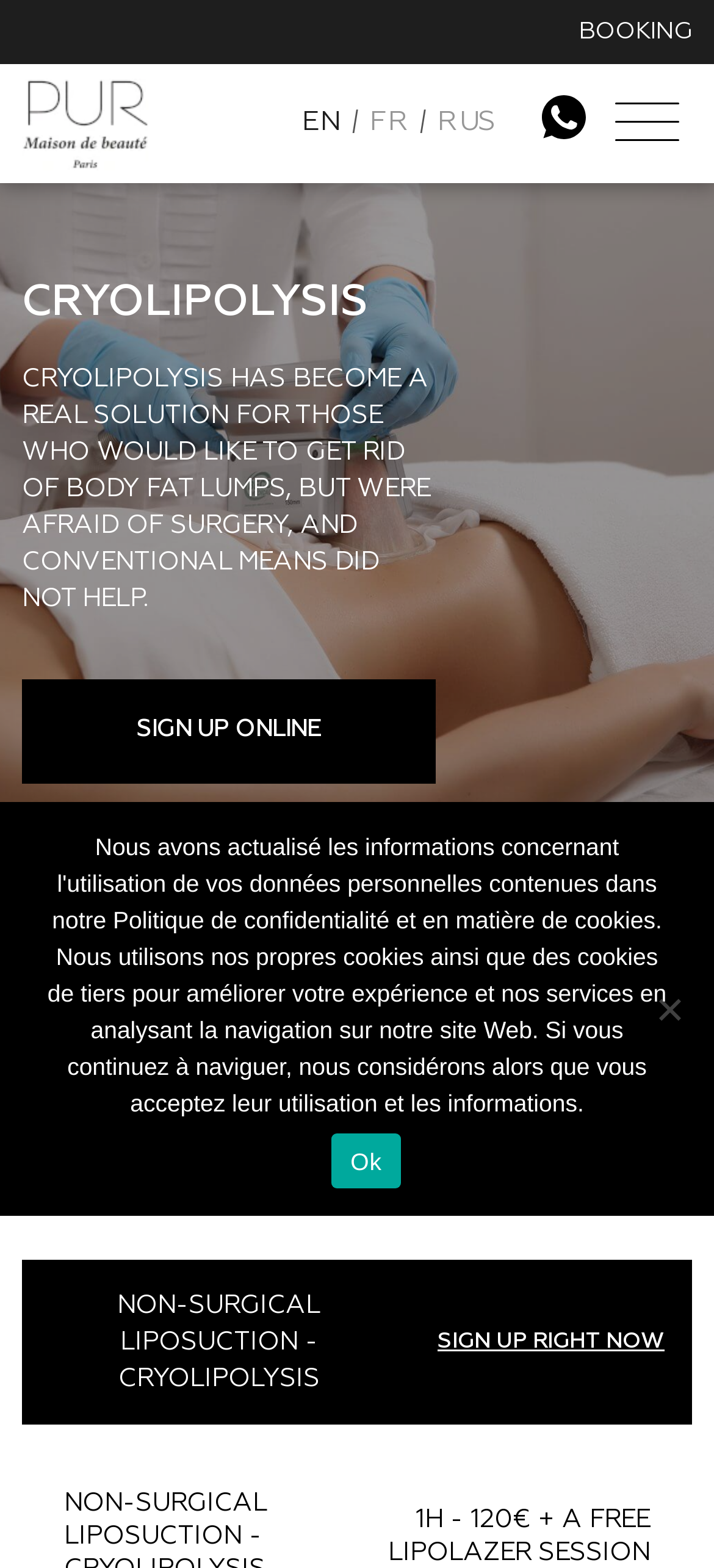Provide an in-depth caption for the webpage.

The webpage is about Cryolipolysis services offered by PUR beauty salon in Paris. At the top, there is a logo on the left and a booking button on the right. Below the logo, there is a heading "CRYOLIPOLYSIS" followed by a paragraph of text describing the service. 

To the right of the logo, there are several language options, including EN, FR, and RUS. Below the language options, there is a link to sign up online. 

On the left side of the page, there is a navigation menu with links to "Main", "Our services", and "Soins du visage et du corps". 

In the middle of the page, there is a section titled "OUR PRICE LIST" with a heading and a description of the non-surgical liposuction service. Below this section, there is a call-to-action link to sign up right now. 

Further down, there is a price list with a single entry, "1H - 120€ + A FREE LIPOLAZER SESSION". 

At the bottom of the page, there is a cookie notice dialog with an "Ok" button and a "Нет" (meaning "No" in Russian) option.